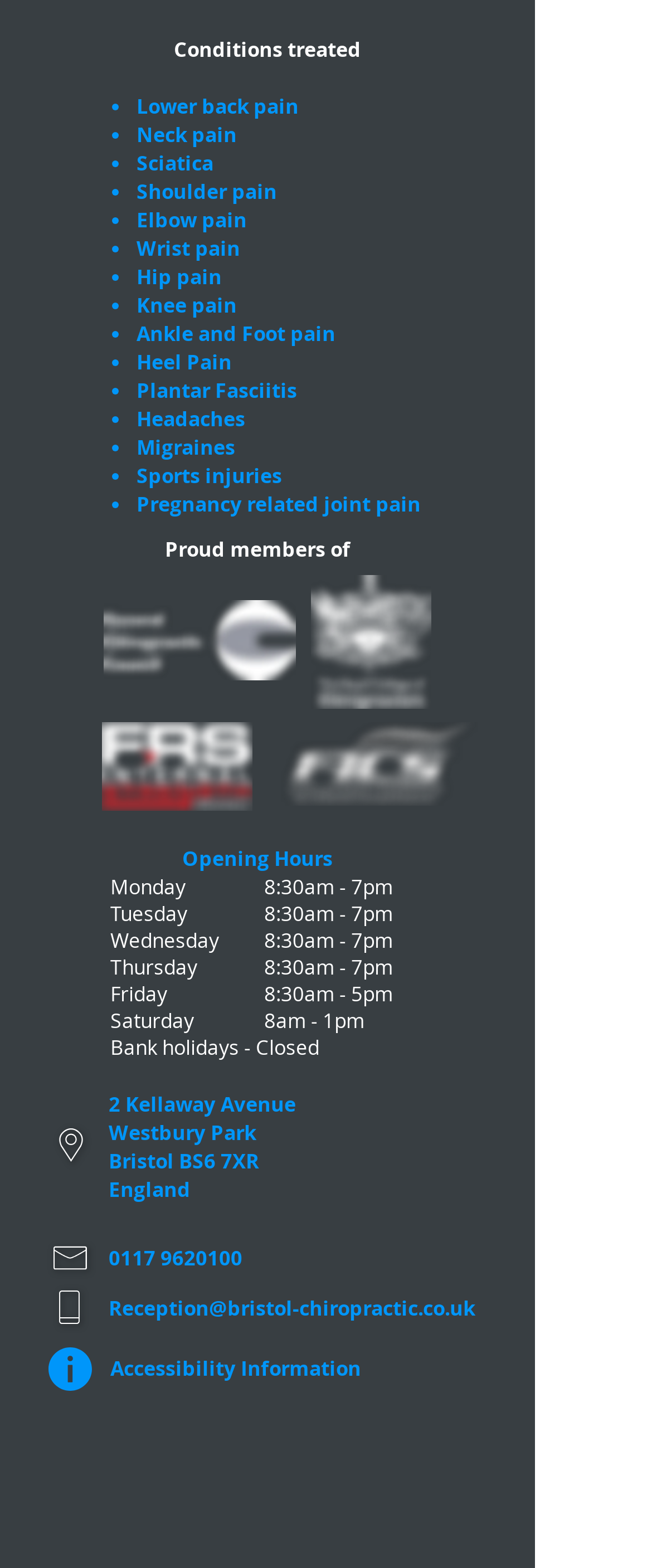Please provide a detailed answer to the question below based on the screenshot: 
What conditions are treated by this clinic?

Based on the list of links on the webpage, it appears that this clinic treats various conditions including lower back pain, neck pain, sciatica, shoulder pain, elbow pain, wrist pain, hip pain, knee pain, ankle and foot pain, heel pain, plantar fasciitis, headaches, migraines, and sports injuries.